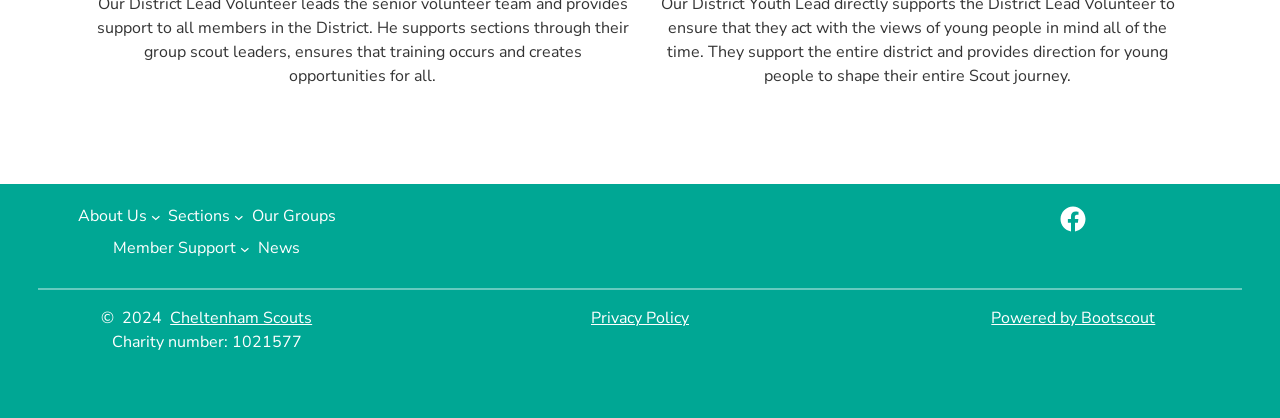Identify the bounding box of the UI component described as: "Our Groups".

[0.197, 0.489, 0.262, 0.546]